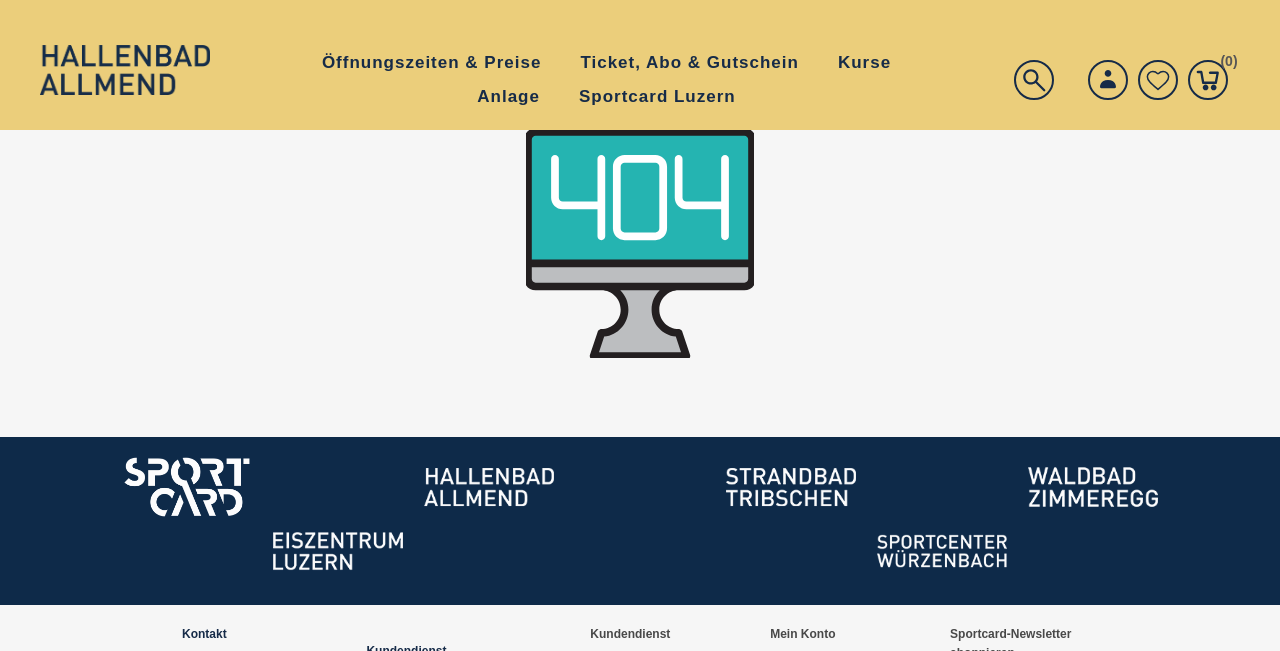What is the heading above the 'Kundendienst' text?
Look at the image and provide a short answer using one word or a phrase.

Kontakt